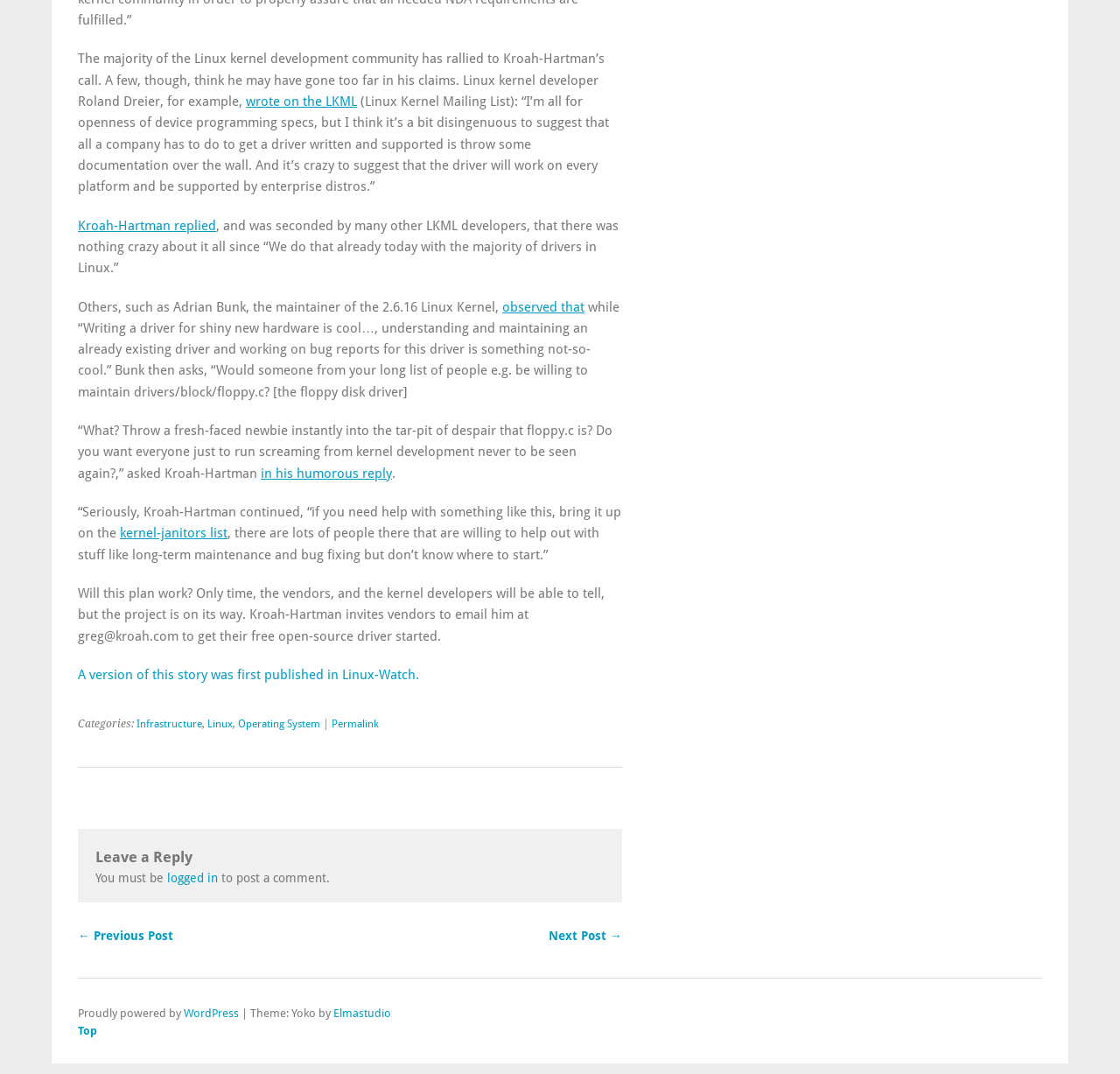Provide a one-word or brief phrase answer to the question:
What is the position of the link 'Next Post →' on the webpage?

bottom right